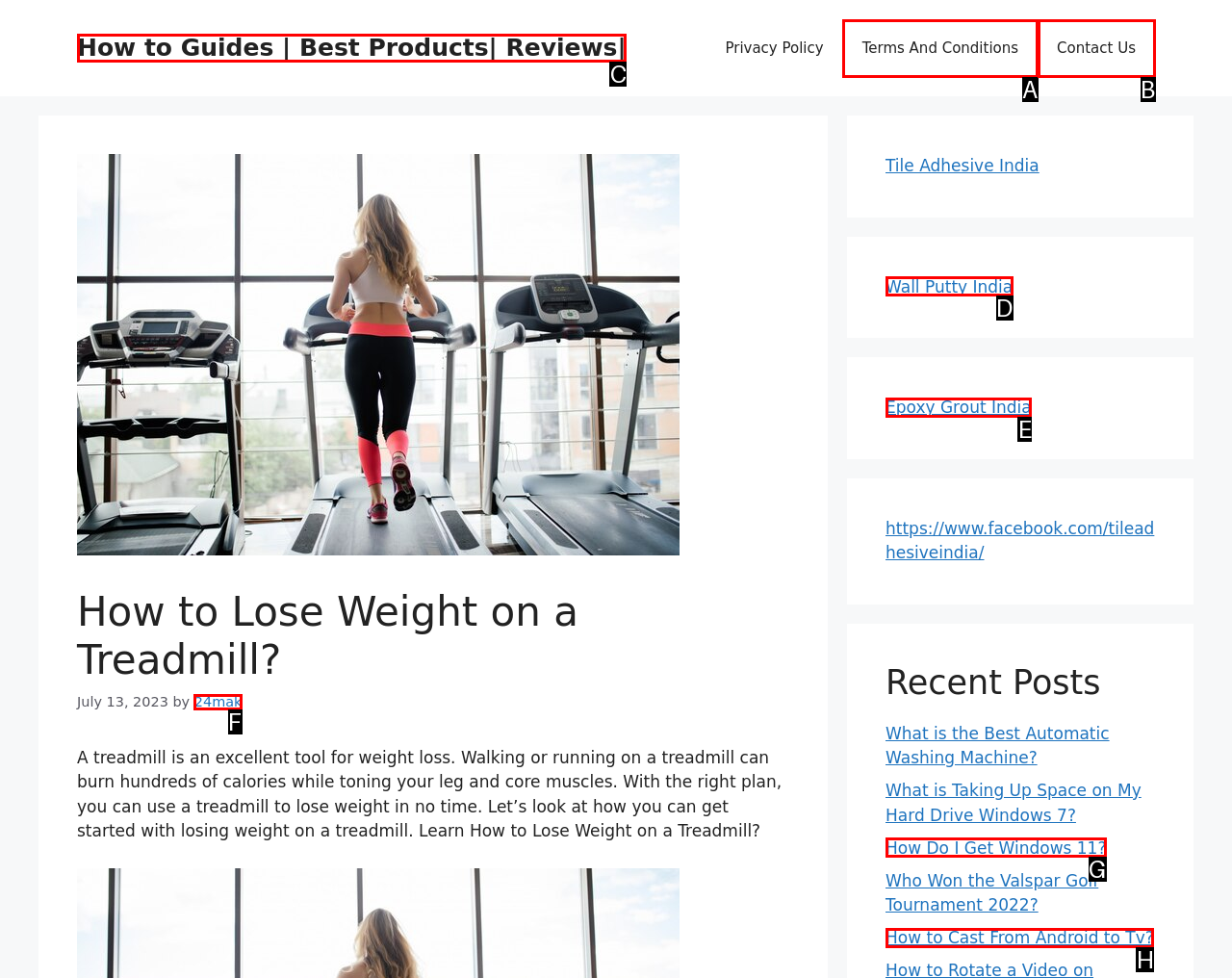Which lettered option matches the following description: 24mak
Provide the letter of the matching option directly.

F